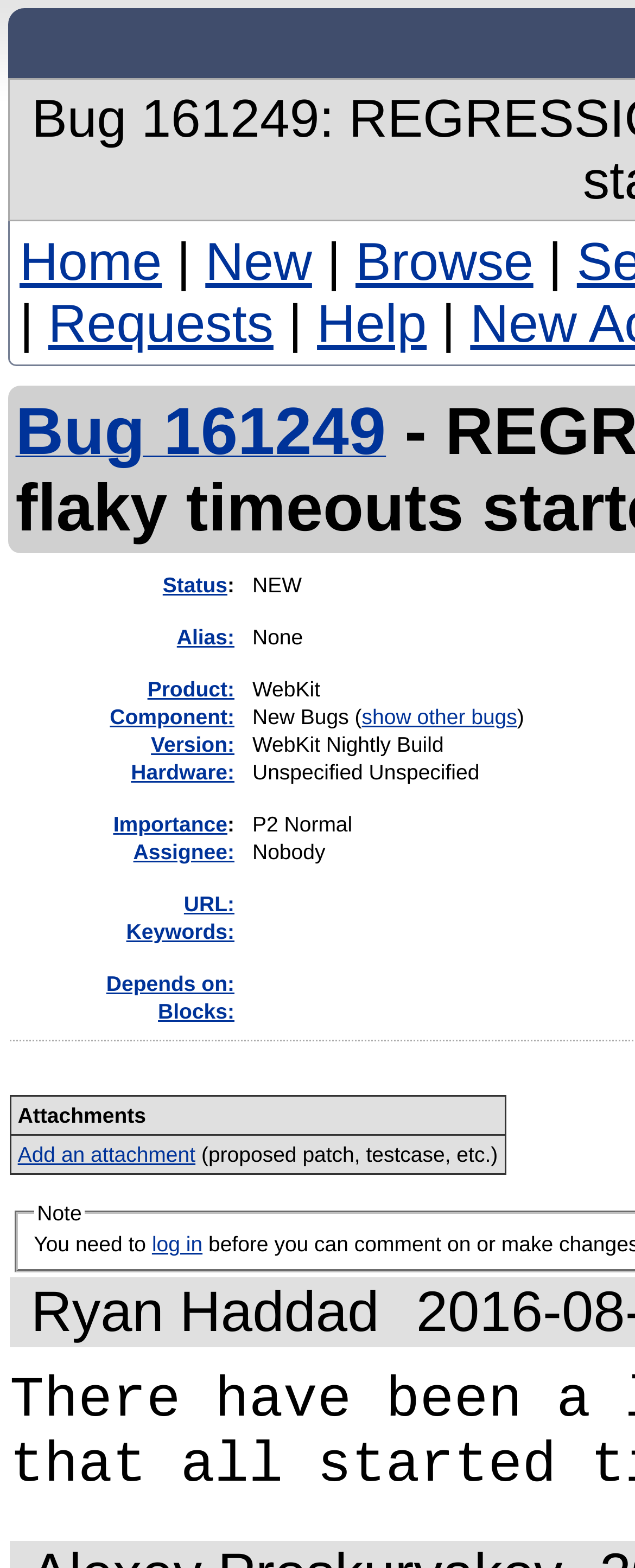Locate the bounding box coordinates of the region to be clicked to comply with the following instruction: "go to home page". The coordinates must be four float numbers between 0 and 1, in the form [left, top, right, bottom].

[0.031, 0.147, 0.255, 0.186]